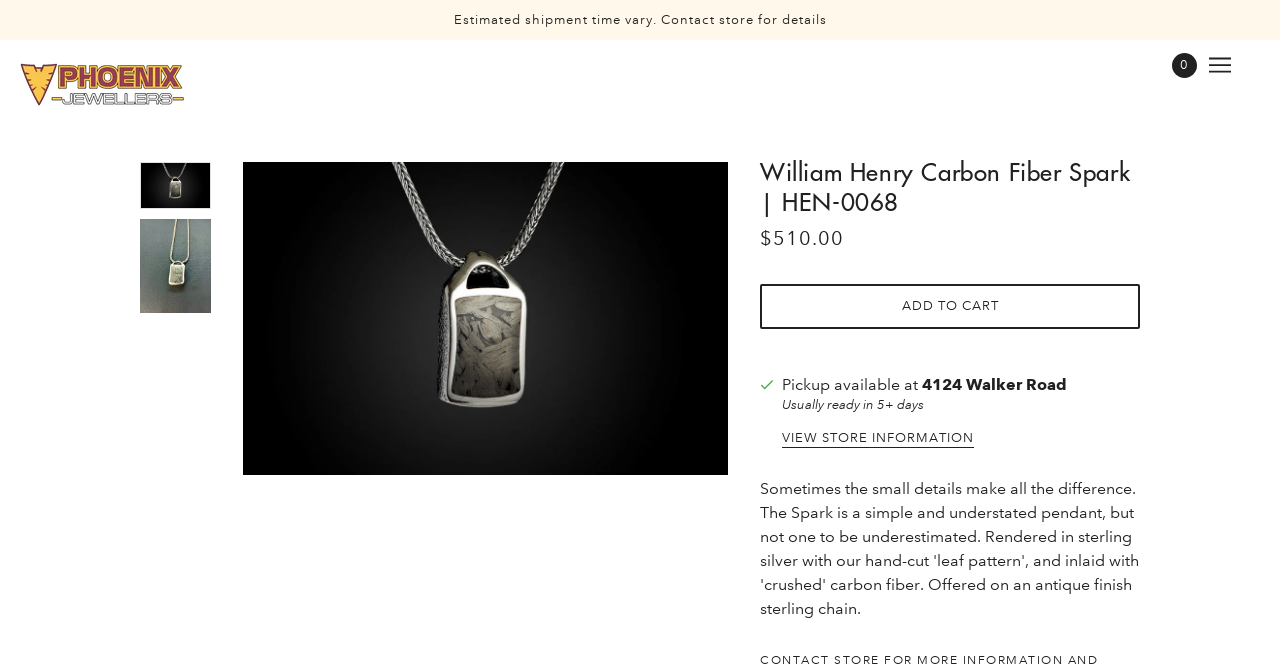What is the price of the William Henry Carbon Fiber Spark?
Using the image, give a concise answer in the form of a single word or short phrase.

$510.00